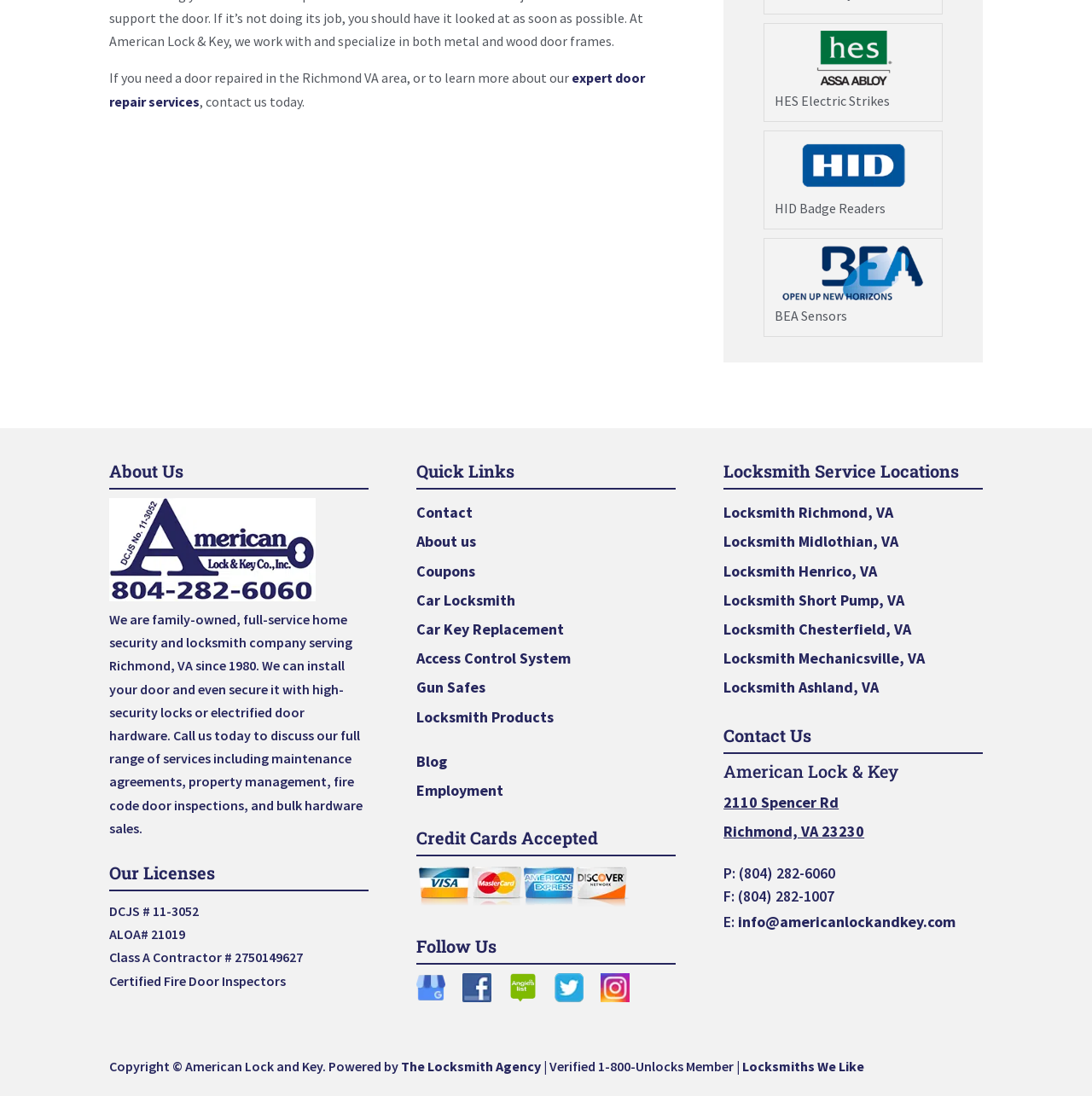Please specify the bounding box coordinates of the area that should be clicked to accomplish the following instruction: "Learn more about expert door repair services". The coordinates should consist of four float numbers between 0 and 1, i.e., [left, top, right, bottom].

[0.1, 0.063, 0.591, 0.1]